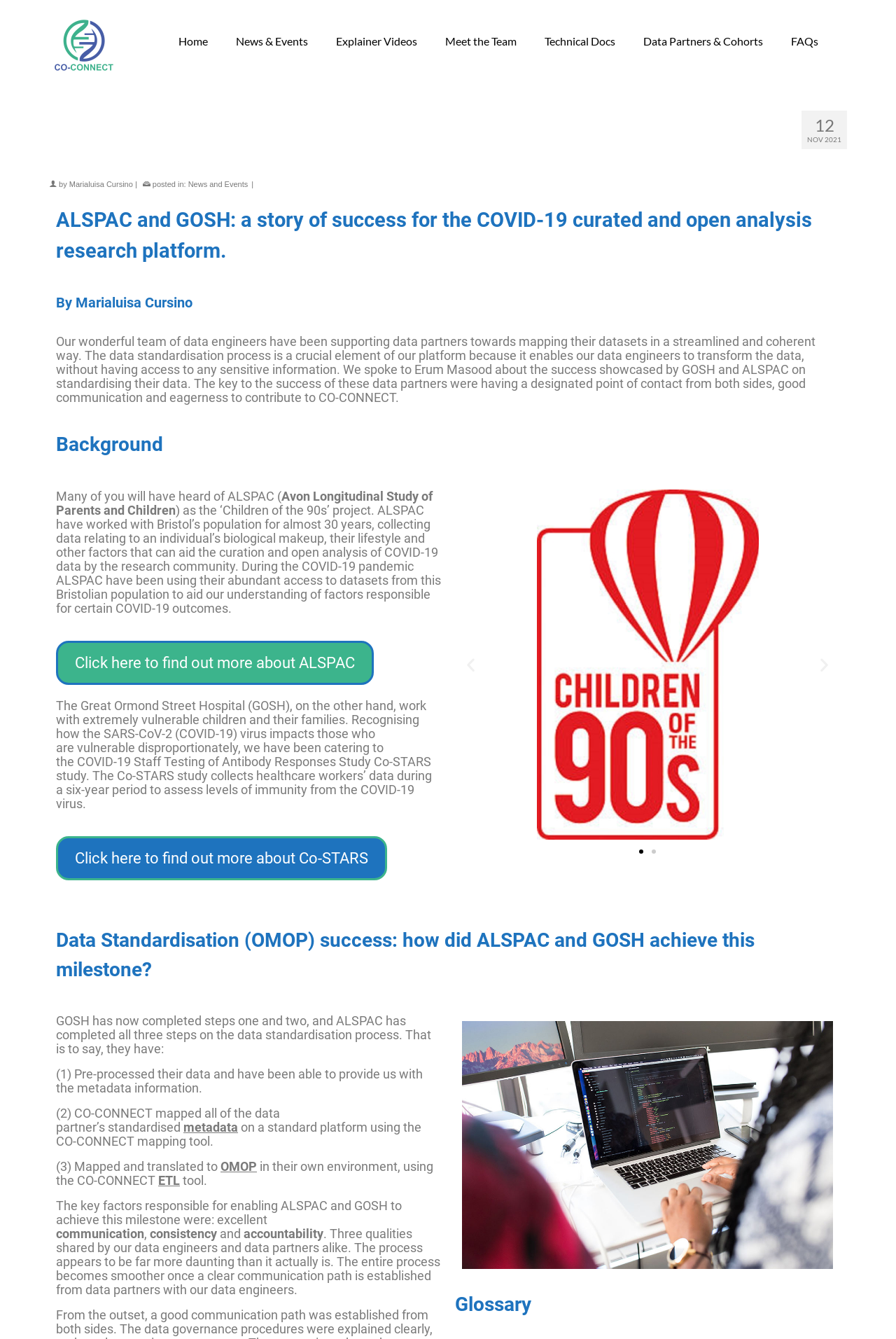Generate the text of the webpage's primary heading.

ALSPAC and GOSH: a story of success for the COVID-19 curated and open analysis research platform